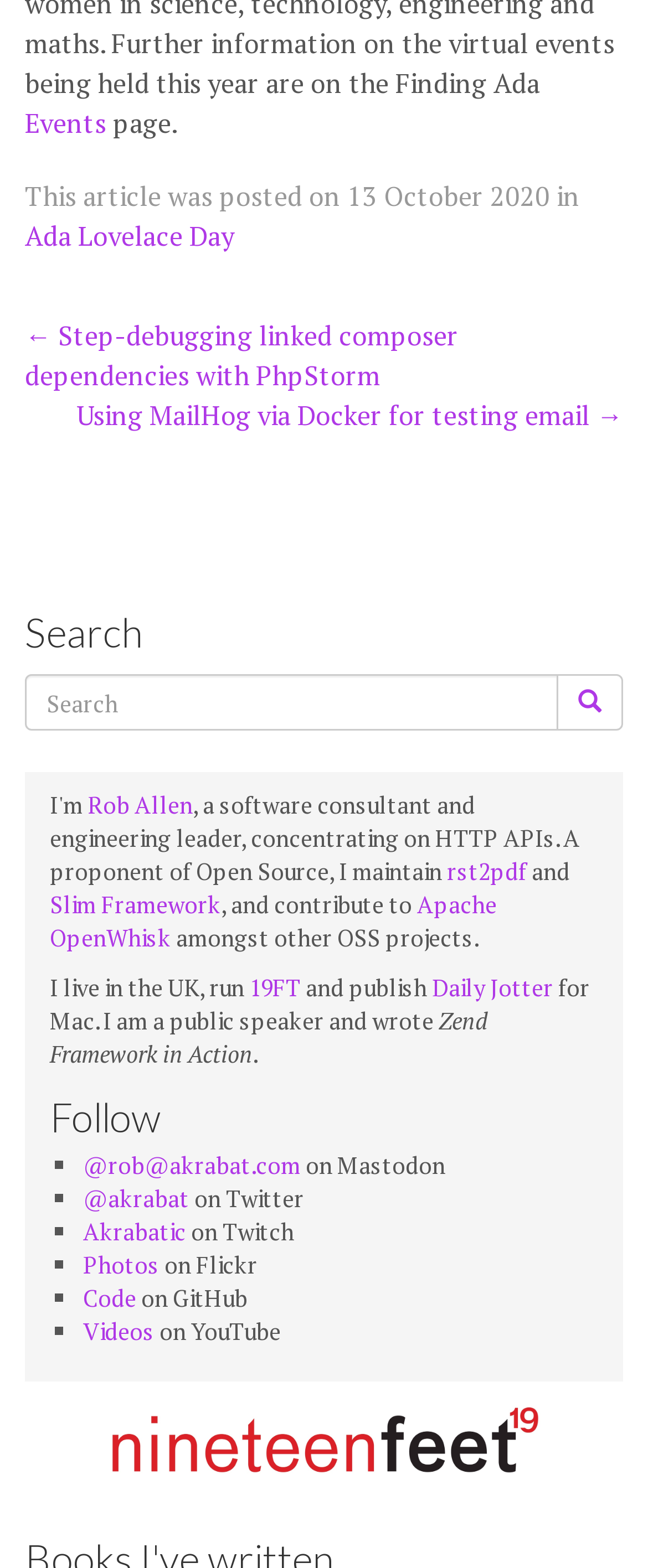Find the bounding box coordinates of the clickable area required to complete the following action: "View Rob Allen's profile".

[0.136, 0.503, 0.297, 0.524]